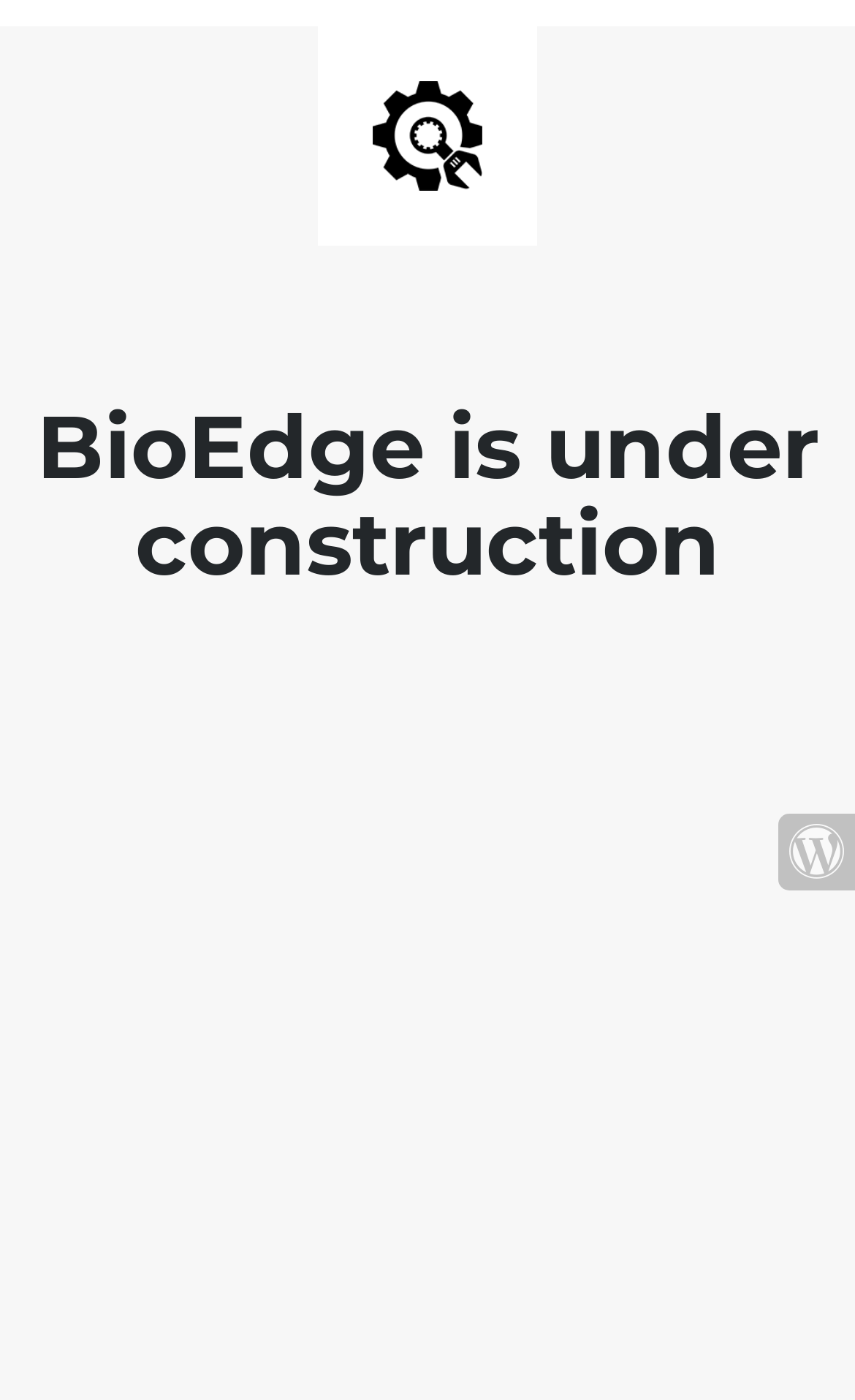Please locate and retrieve the main header text of the webpage.

BioEdge is under construction